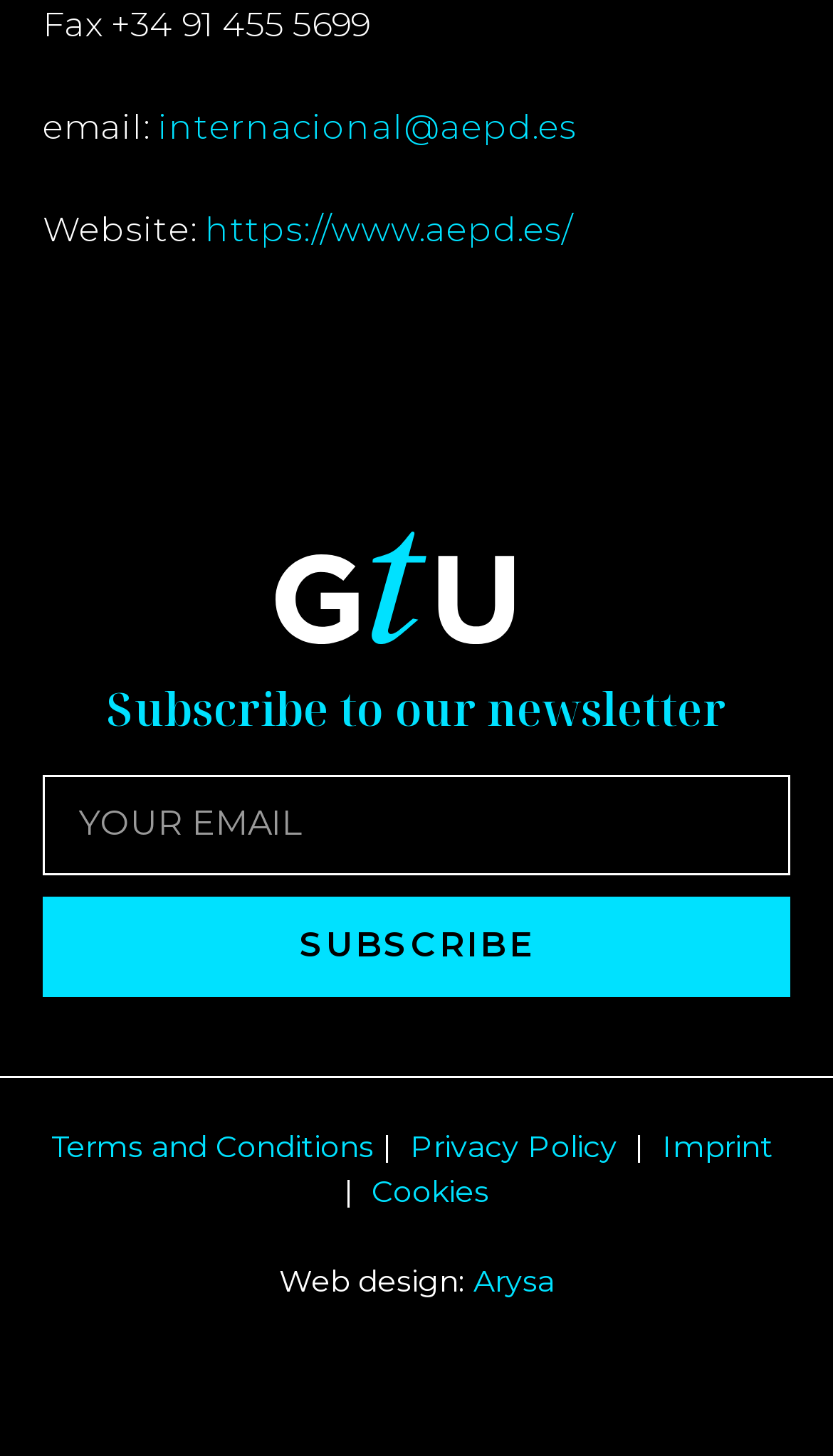Where can I find the newsletter subscription?
Please answer the question with as much detail and depth as you can.

I determined the location of the newsletter subscription by analyzing the bounding box coordinates of the StaticText element 'Subscribe to our newsletter' and the textbox 'Your email', which are both located around the middle of the page.